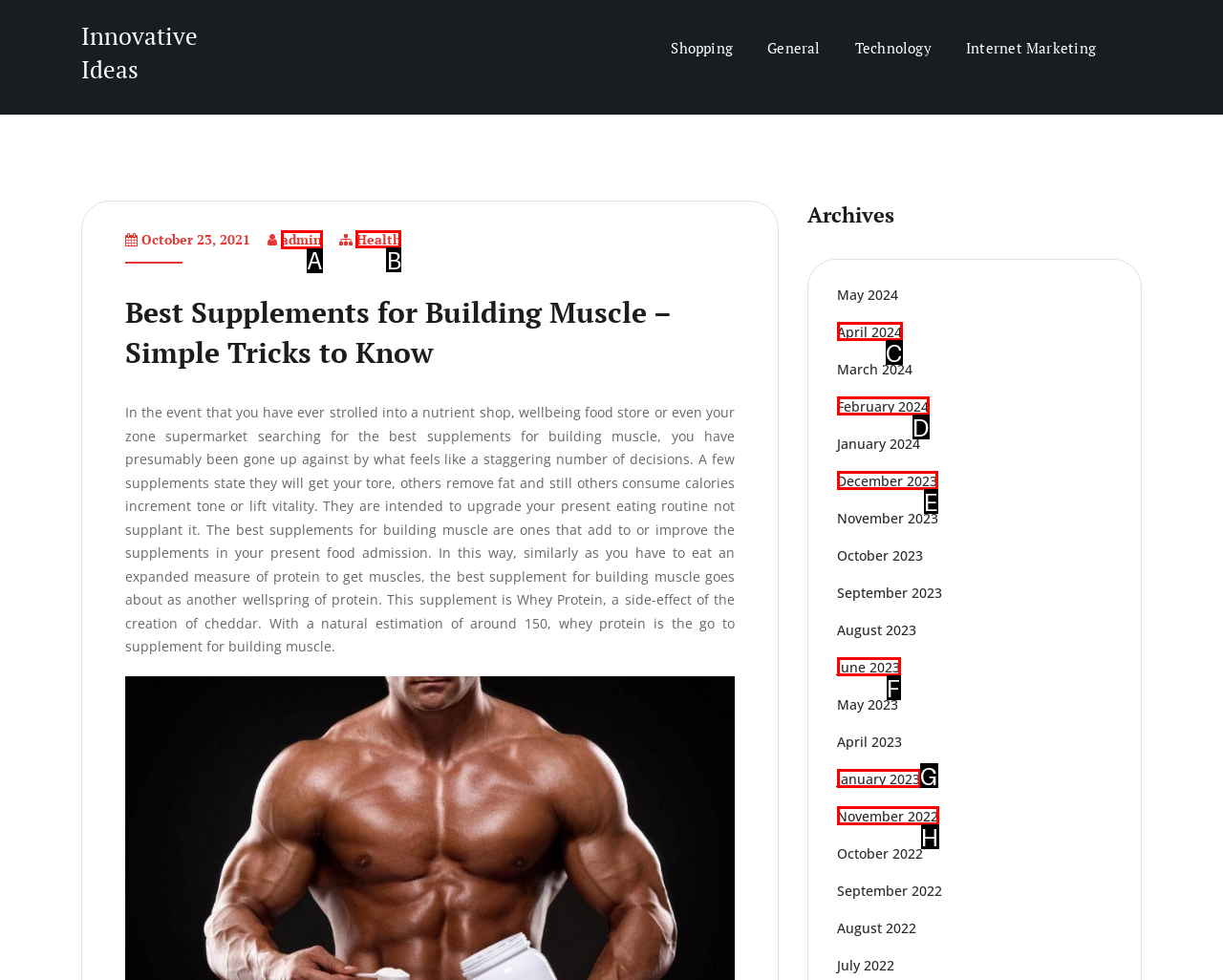Indicate which lettered UI element to click to fulfill the following task: Visit the 'Health' category
Provide the letter of the correct option.

B